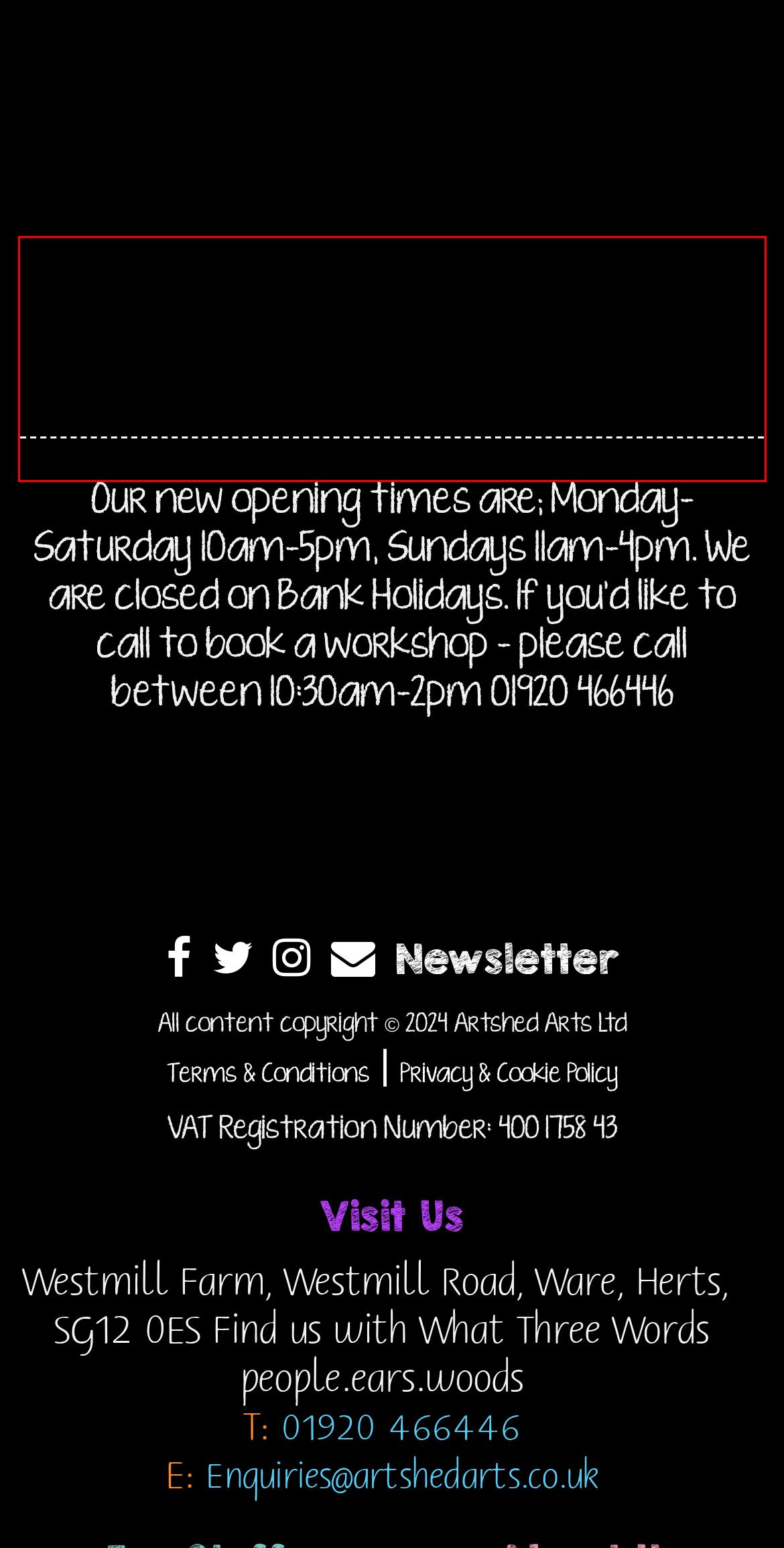Examine the webpage screenshot, find the red bounding box, and extract the text content within this marked area.

Our new opening times are; Monday-Saturday 10am-5pm, Sundays 11am-4pm. We are closed on Bank Holidays. If you’d like to call to book a workshop – please call between 10:30am-2pm 01920 466446